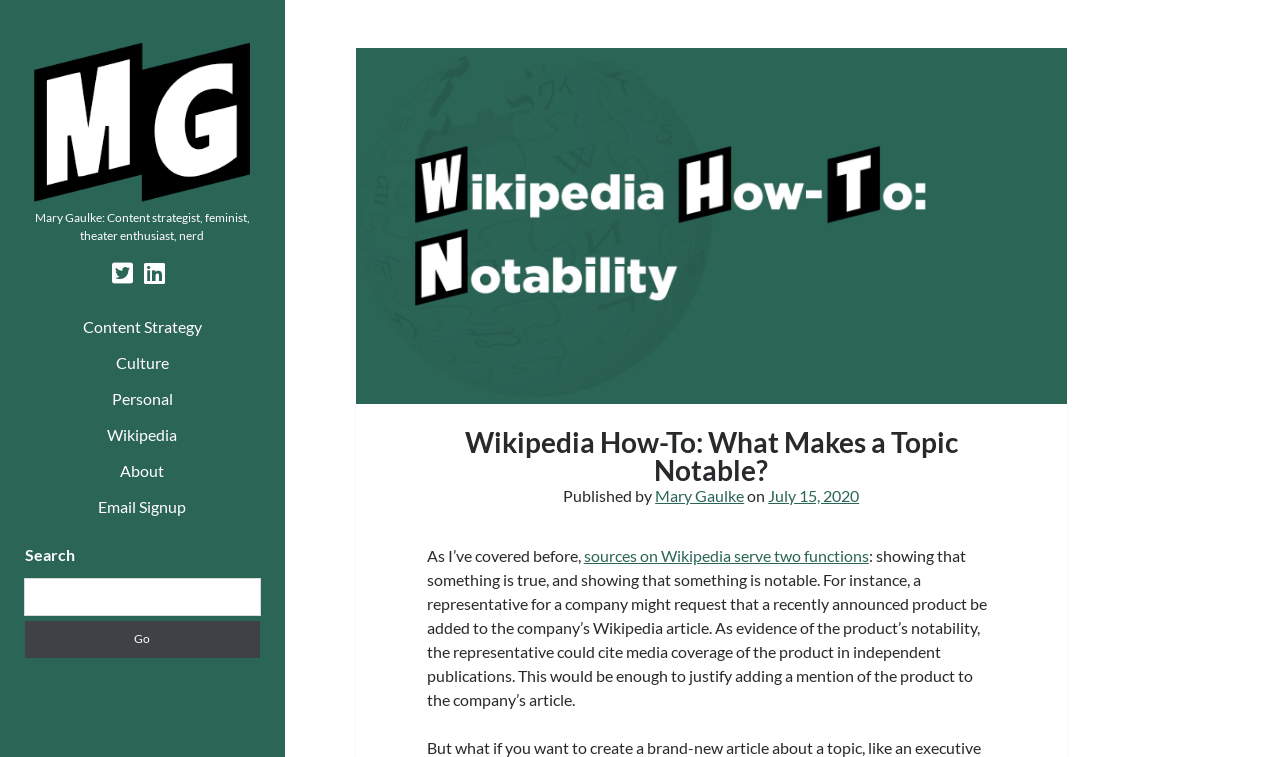Pinpoint the bounding box coordinates of the area that should be clicked to complete the following instruction: "Visit Mary Gaulke's homepage". The coordinates must be given as four float numbers between 0 and 1, i.e., [left, top, right, bottom].

[0.019, 0.235, 0.204, 0.279]